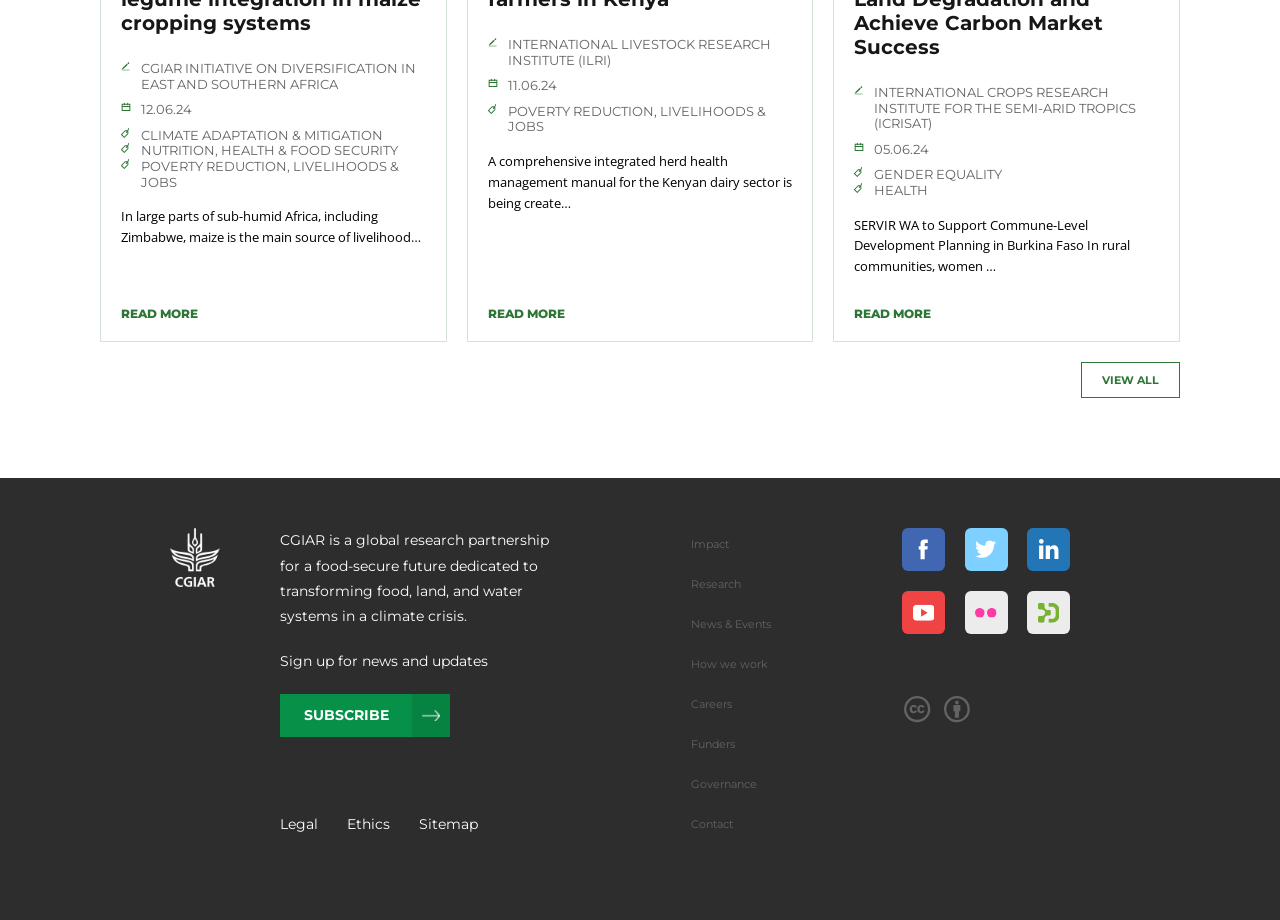Determine the bounding box coordinates of the UI element that matches the following description: "View all". The coordinates should be four float numbers between 0 and 1 in the format [left, top, right, bottom].

[0.845, 0.394, 0.922, 0.433]